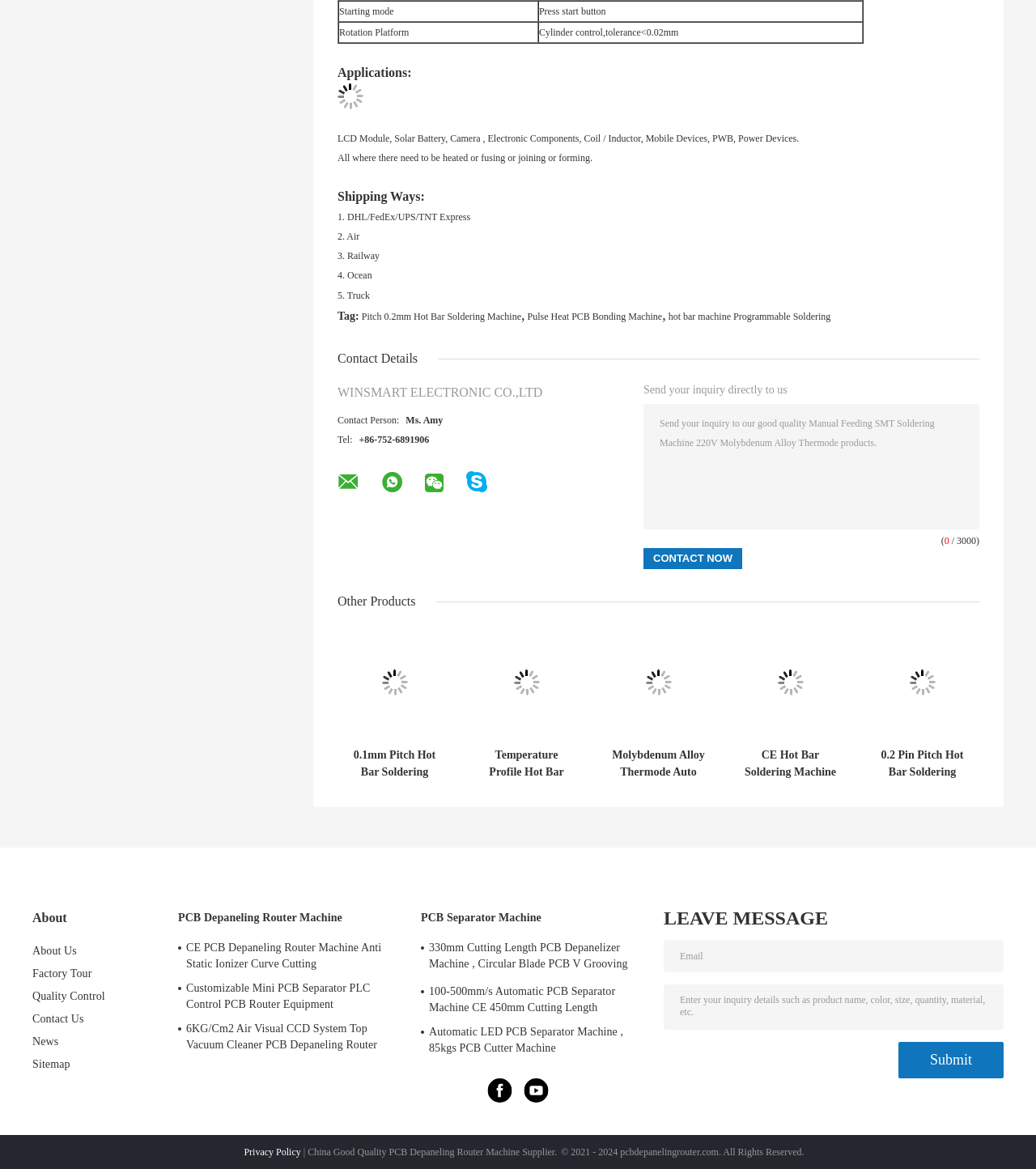Could you indicate the bounding box coordinates of the region to click in order to complete this instruction: "Click the 'Contact Now' button".

[0.621, 0.469, 0.716, 0.487]